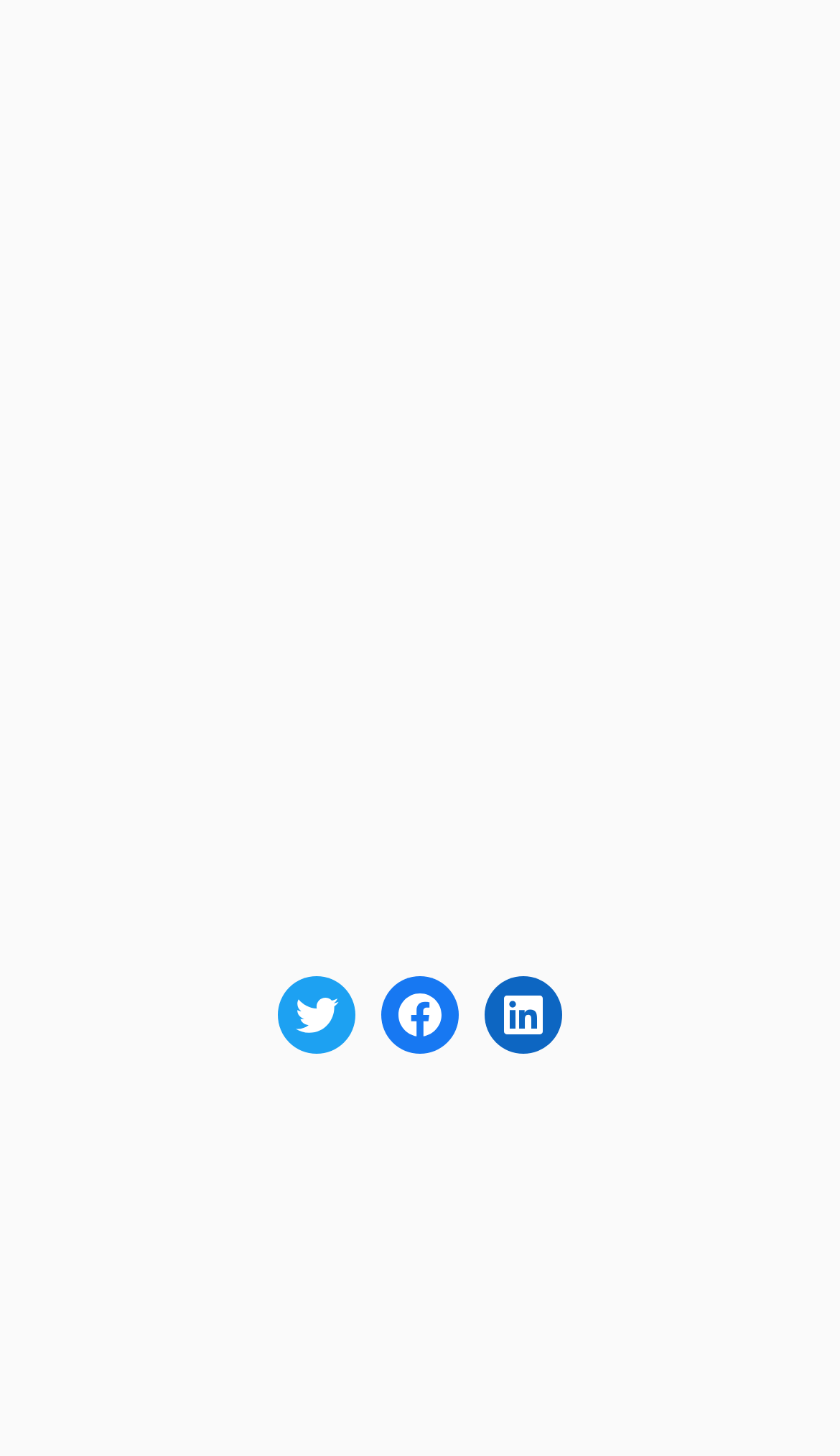Can you identify the bounding box coordinates of the clickable region needed to carry out this instruction: 'Follow on Twitter'? The coordinates should be four float numbers within the range of 0 to 1, stated as [left, top, right, bottom].

[0.331, 0.671, 0.423, 0.724]